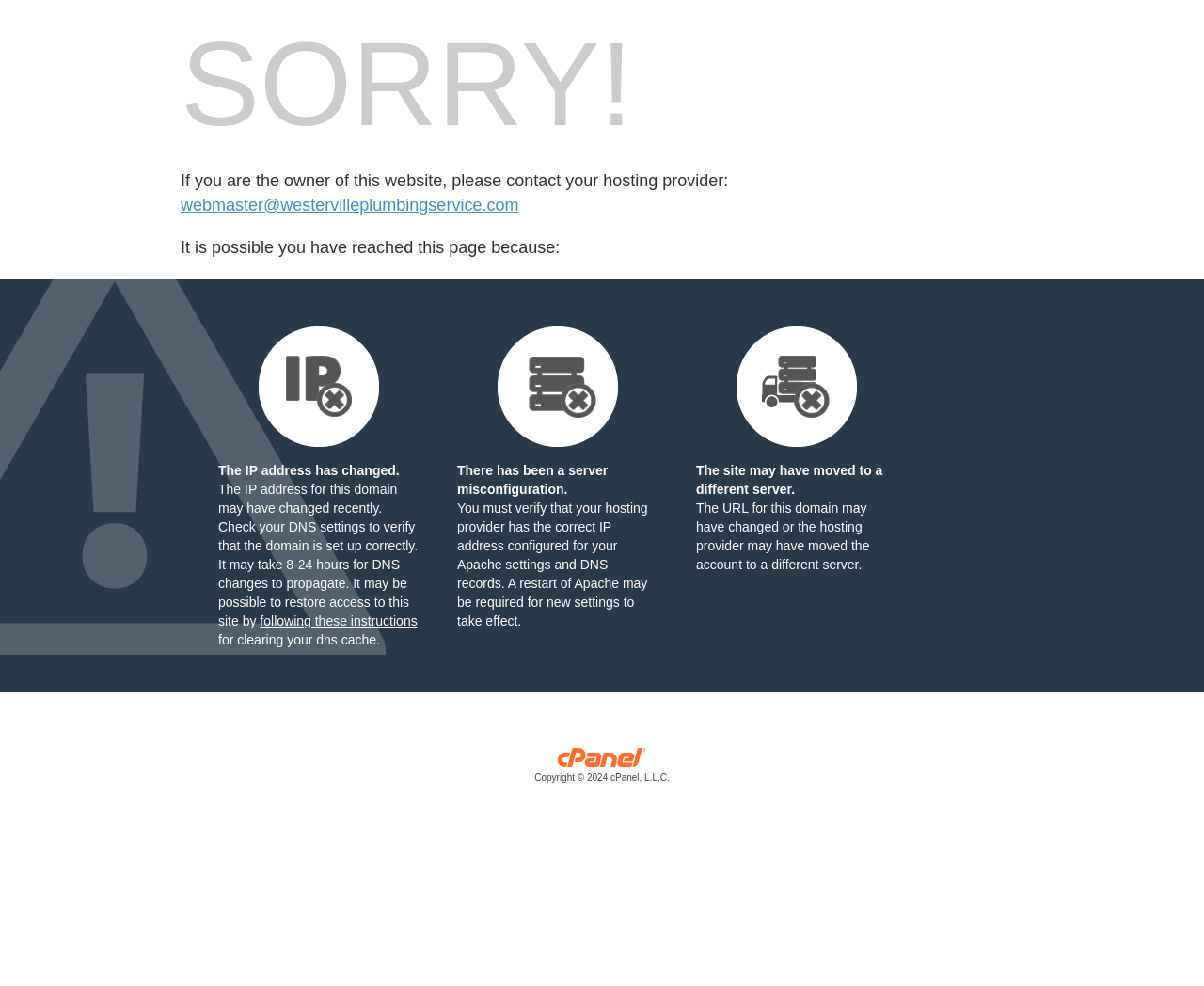Detail the various sections and features of the webpage.

The webpage appears to be an error page, with a prominent "SORRY!" message at the top left, followed by a brief explanation of the possible reasons for the error. Below the "SORRY!" message, there is a paragraph of text explaining that the website owner should contact their hosting provider.

To the right of this text, there is an image, and below it, there are three sections of text, each with a corresponding image to its left. The first section explains that the IP address for the domain may have changed recently, and provides instructions on how to restore access to the site. The second section suggests that there may have been a server misconfiguration, and advises the website owner to verify their Apache settings and DNS records. The third section explains that the site may have moved to a different server, and that the URL for the domain may have changed.

At the bottom of the page, there is a copyright notice from cPanel, L.L.C., with a link to their website and a small image of their logo.